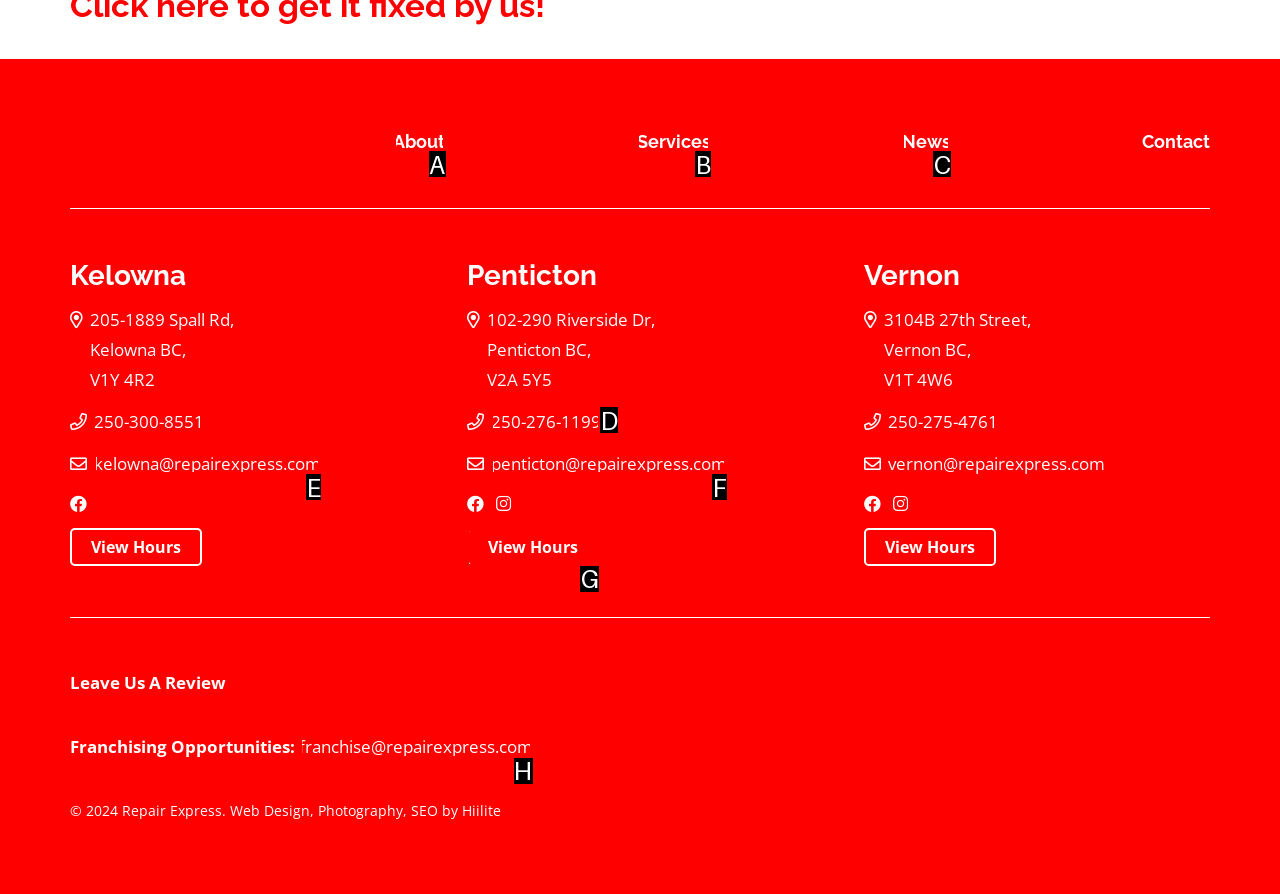Identify which lettered option completes the task: Email for franchising opportunities. Provide the letter of the correct choice.

H